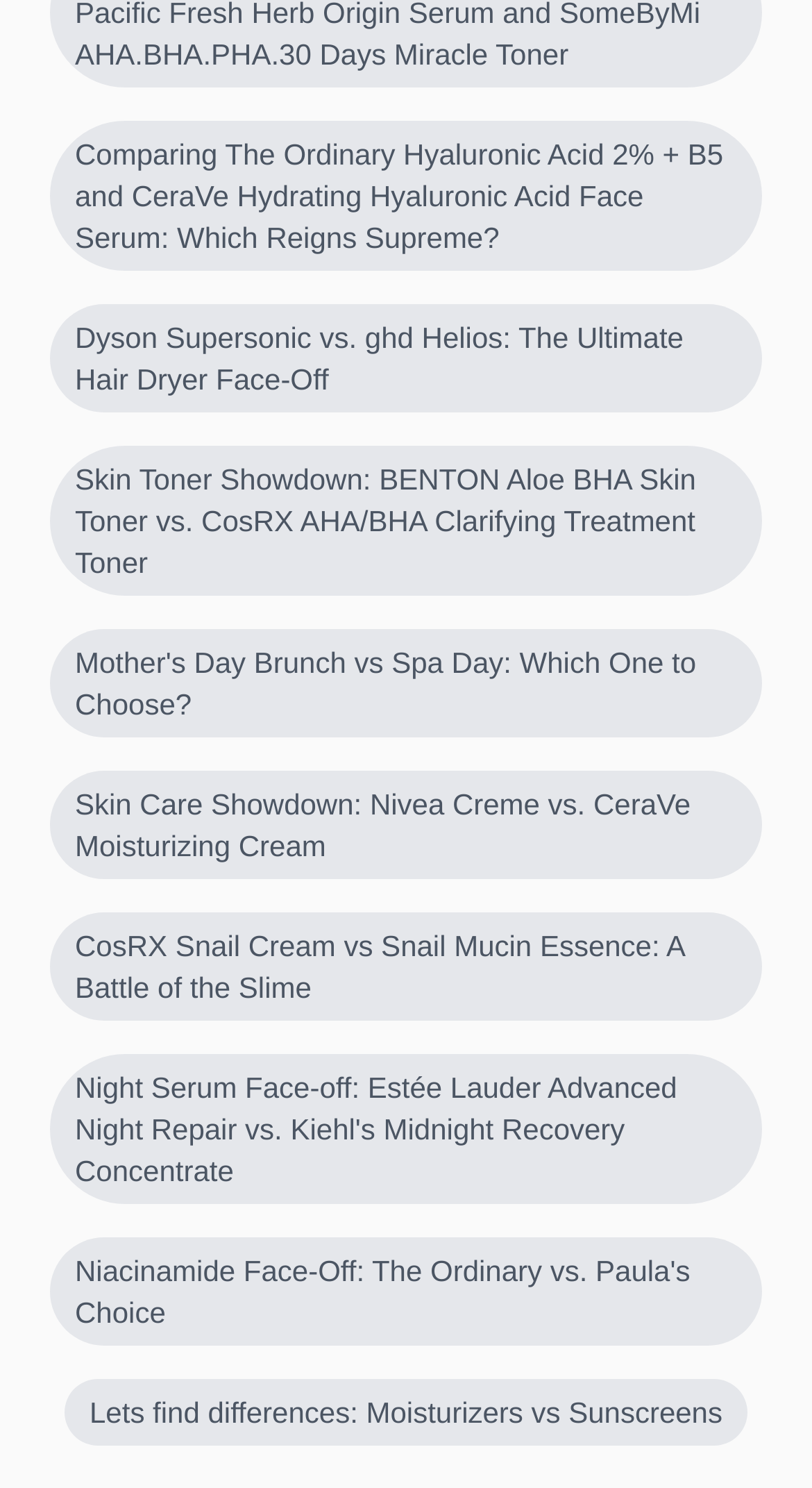Please identify the bounding box coordinates of the clickable region that I should interact with to perform the following instruction: "Read the article about comparing The Ordinary Hyaluronic Acid 2% + B5 and CeraVe Hydrating Hyaluronic Acid Face Serum". The coordinates should be expressed as four float numbers between 0 and 1, i.e., [left, top, right, bottom].

[0.041, 0.07, 0.959, 0.193]